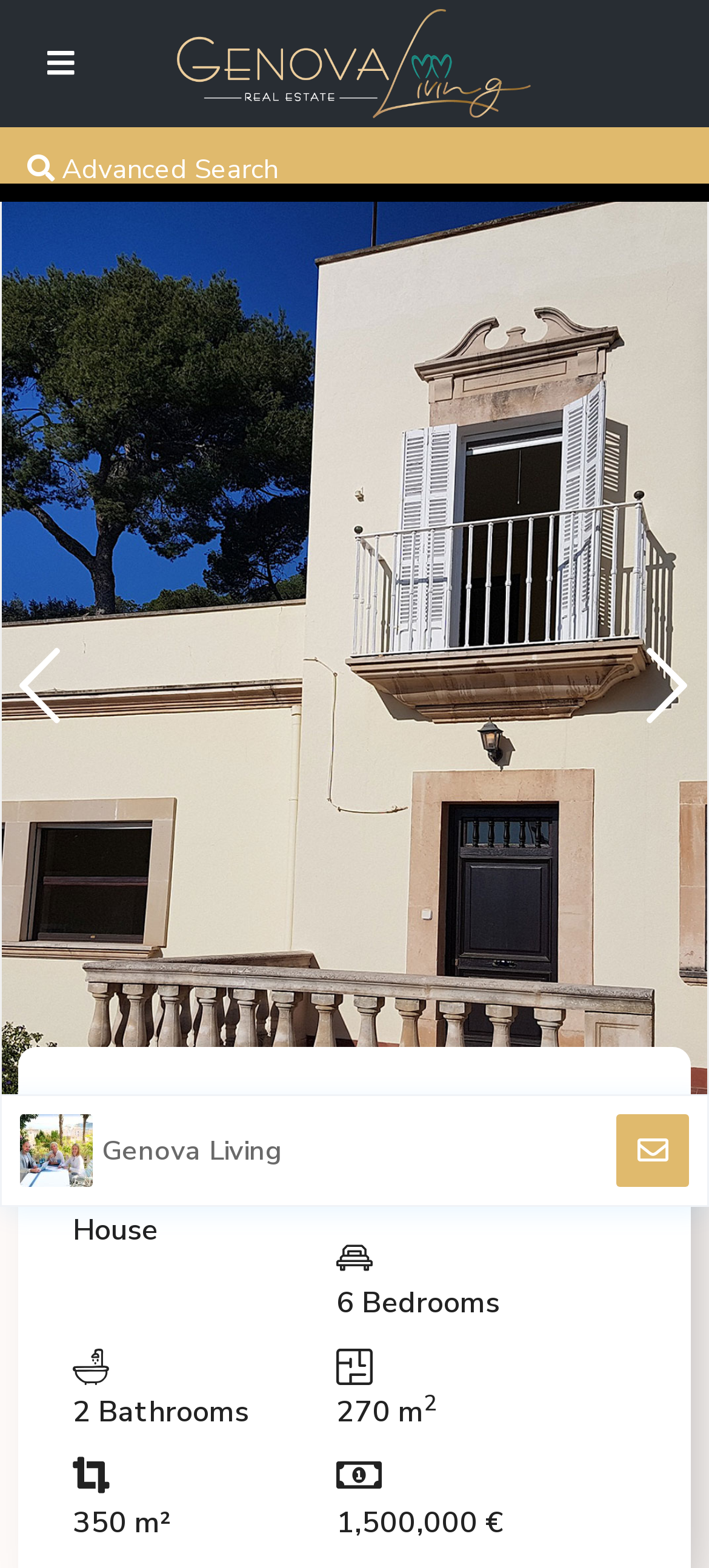Identify the bounding box for the element characterized by the following description: "aria-label="Trucco Management Brussels"".

None